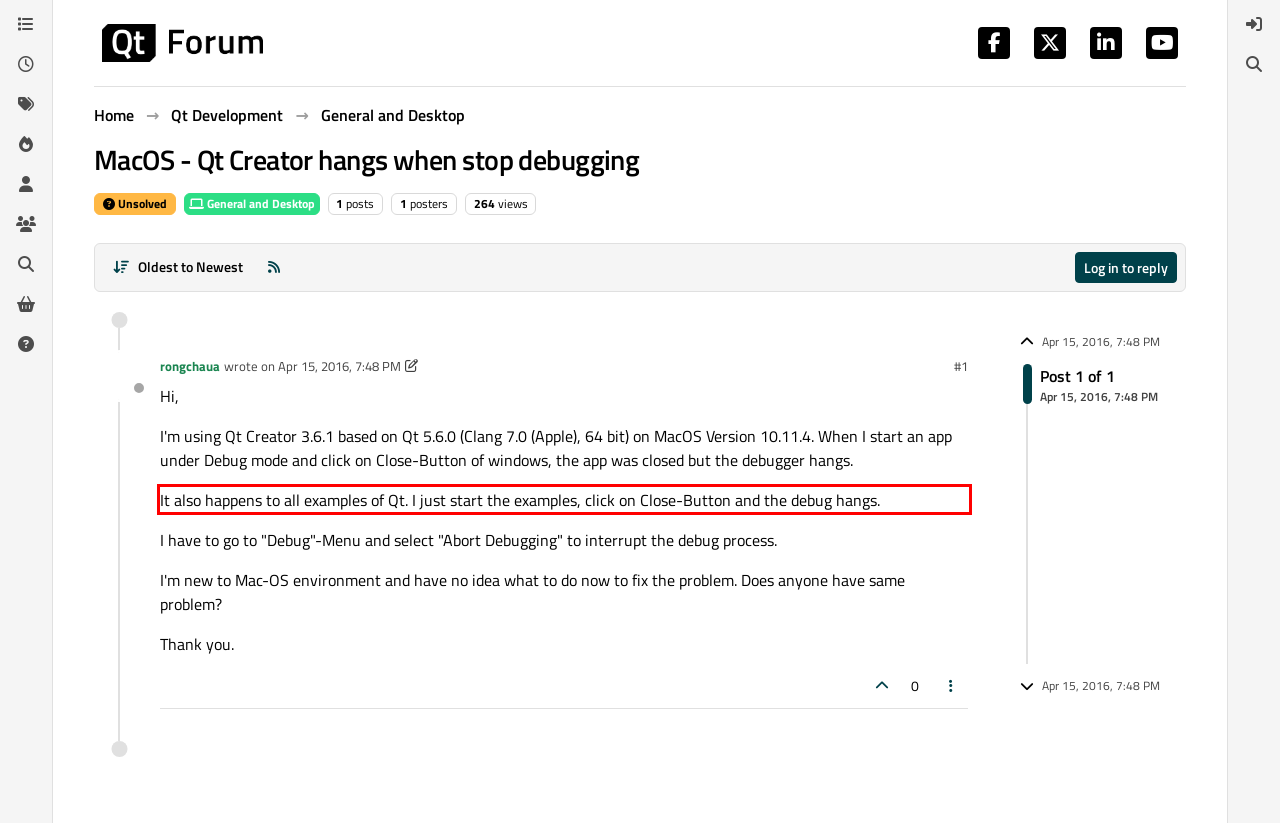You are looking at a screenshot of a webpage with a red rectangle bounding box. Use OCR to identify and extract the text content found inside this red bounding box.

It also happens to all examples of Qt. I just start the examples, click on Close-Button and the debug hangs.